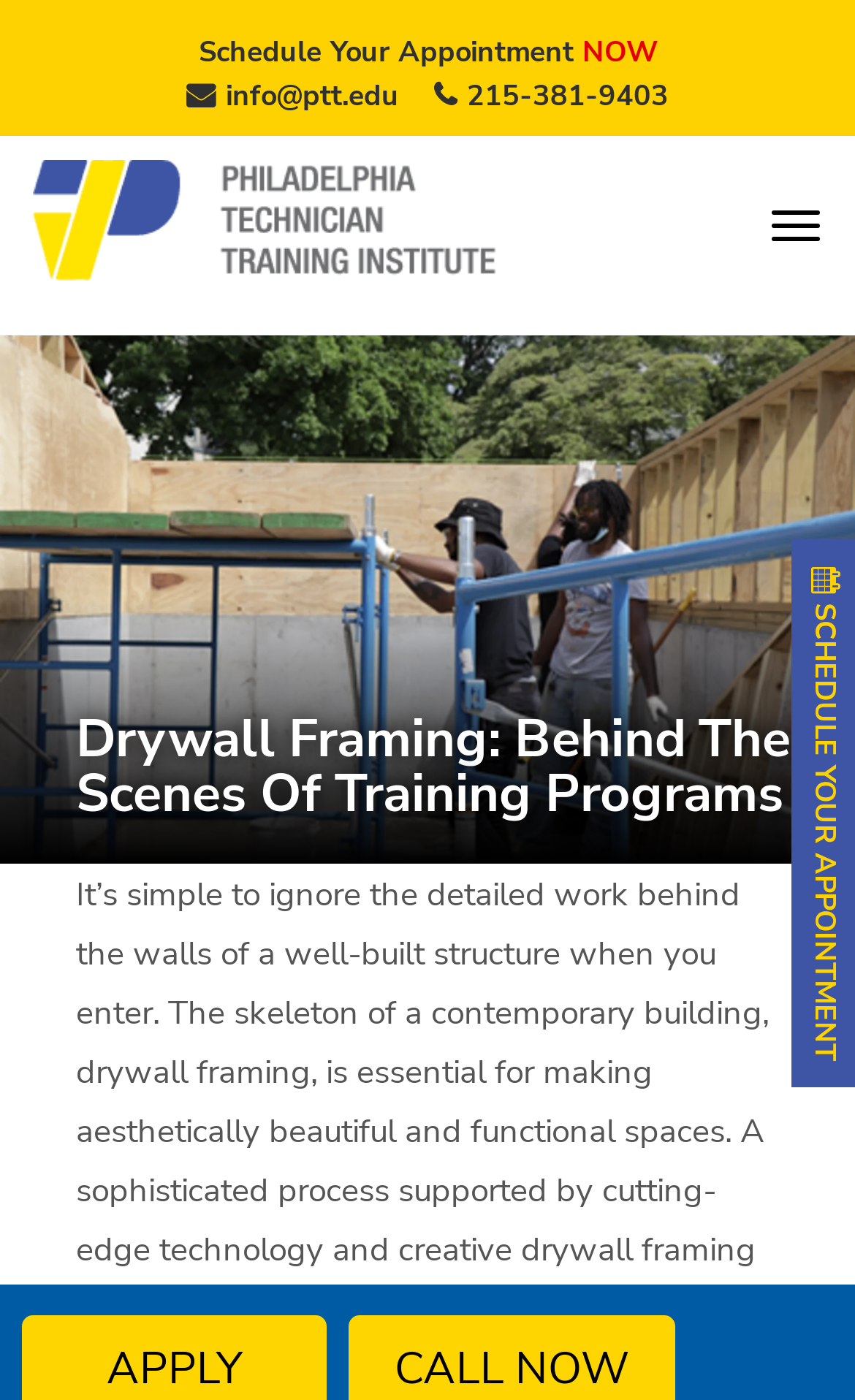Produce an elaborate caption capturing the essence of the webpage.

The webpage is about drywall framing programs, specifically focusing on behind-the-scenes secrets and training. At the top left of the page, there is a logo image. Next to the logo, there are three links: "Schedule Your Appointment NOW", an email address "info@ptt.edu", and a phone number "215-381-9403". These links are positioned horizontally, with the email address and phone number separated by a small gap.

Below the logo and links, there is a heading that reads "Drywall Framing: Behind The Scenes Of Training Programs", which spans almost the entire width of the page. This heading is centered and takes up a significant portion of the page's vertical space.

On the top right side of the page, there is a button labeled "menu". At the bottom right corner of the page, there is another link that reads "SCHEDULE YOUR APPOINTMENT", which is larger and more prominent than the other links on the page.